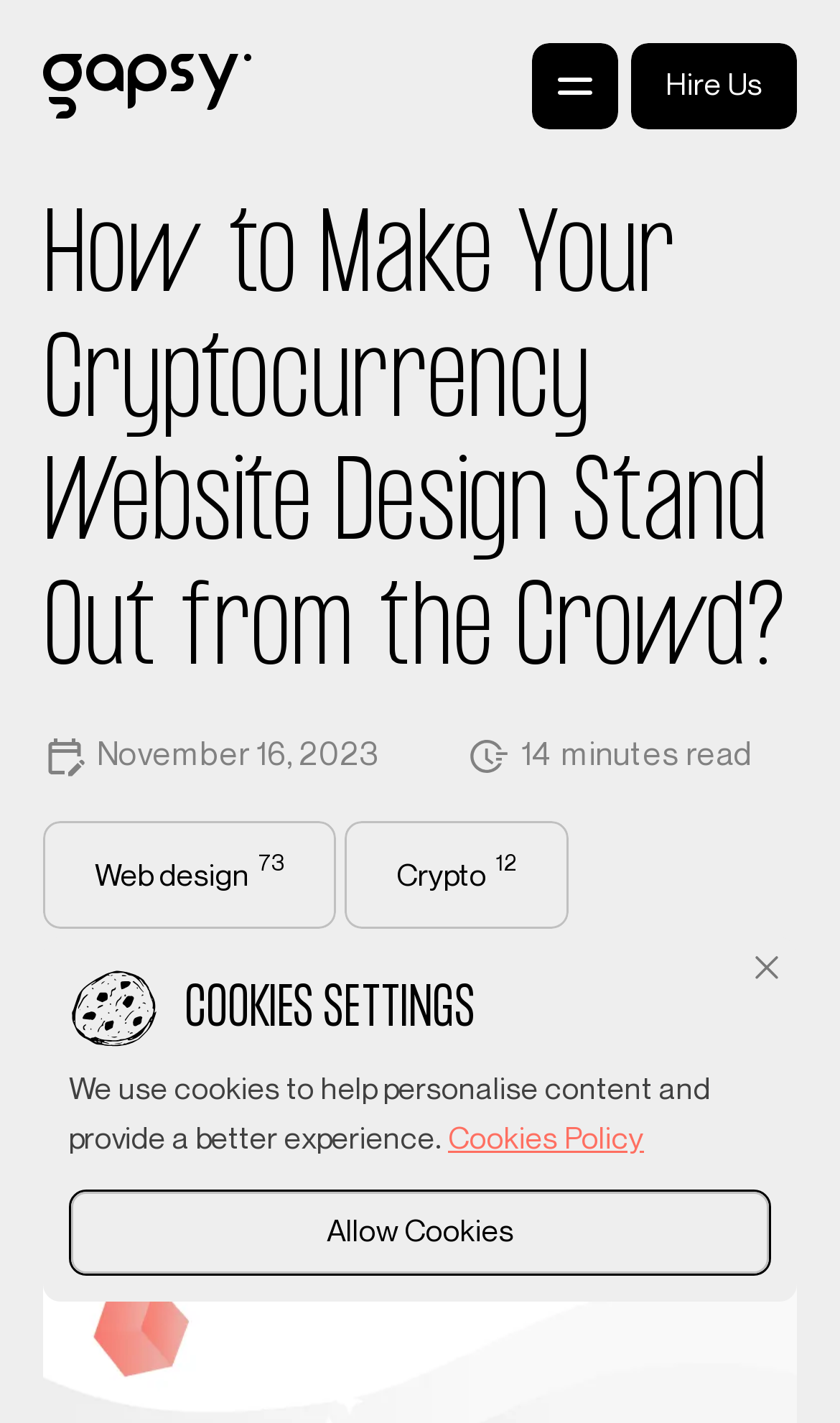Using the elements shown in the image, answer the question comprehensively: What is the company name in the top-left corner?

I found the company name by looking at the top-left corner of the webpage, where I saw a link with the text 'GapsyStudio' and an image next to it.